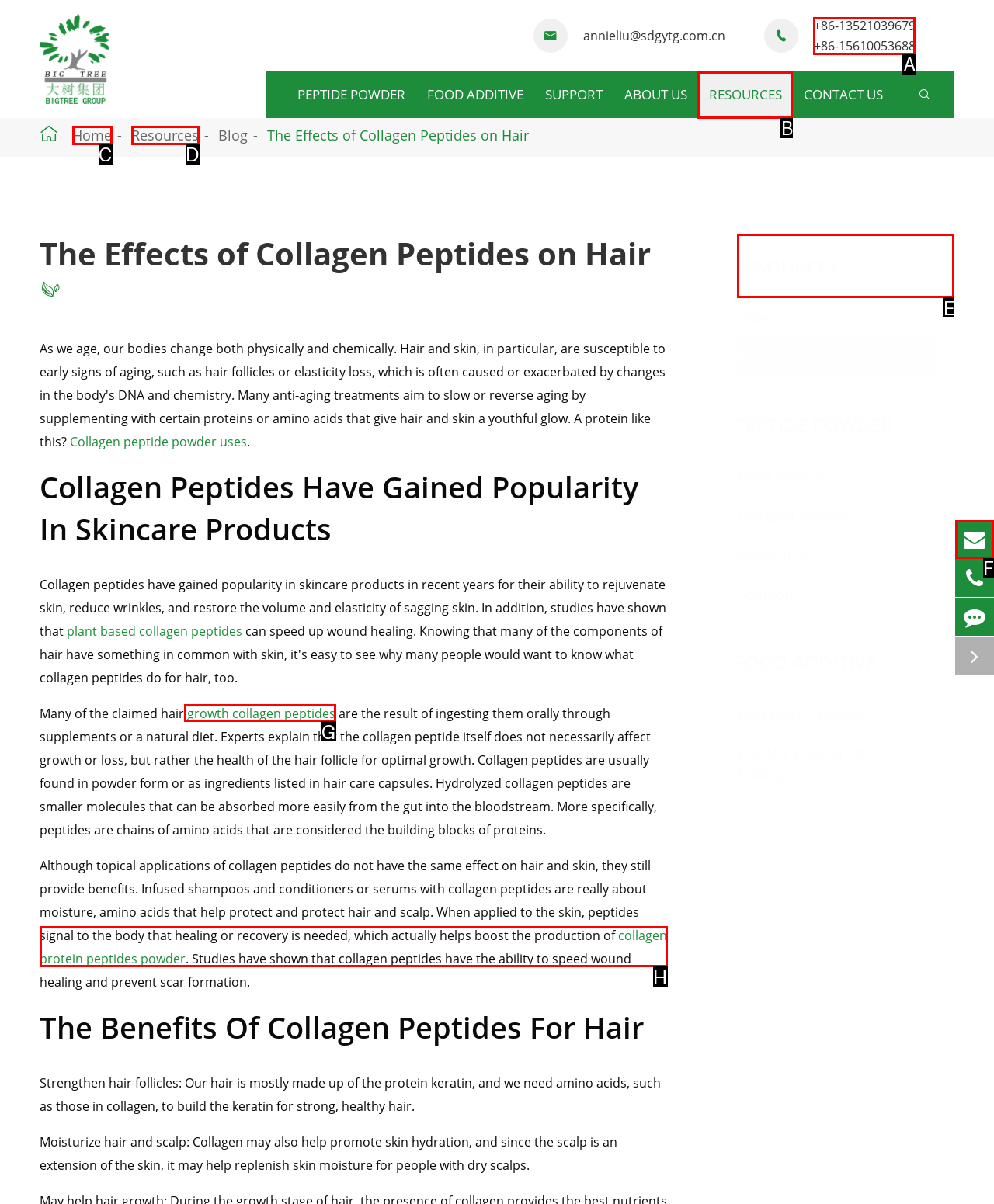Using the description: collagen protein peptides powder
Identify the letter of the corresponding UI element from the choices available.

H